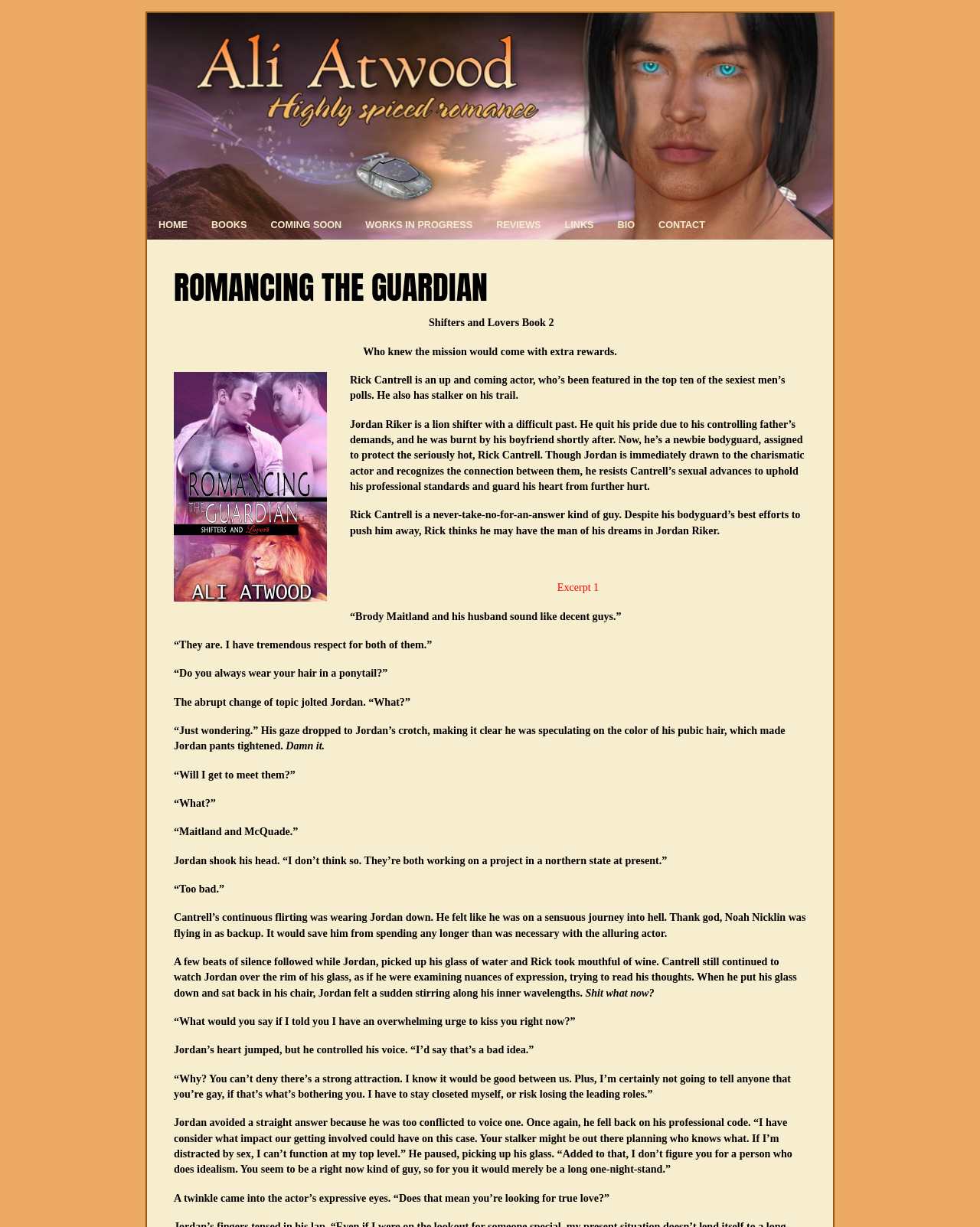Determine the bounding box coordinates for the area that should be clicked to carry out the following instruction: "Click on BIO link".

[0.618, 0.172, 0.659, 0.196]